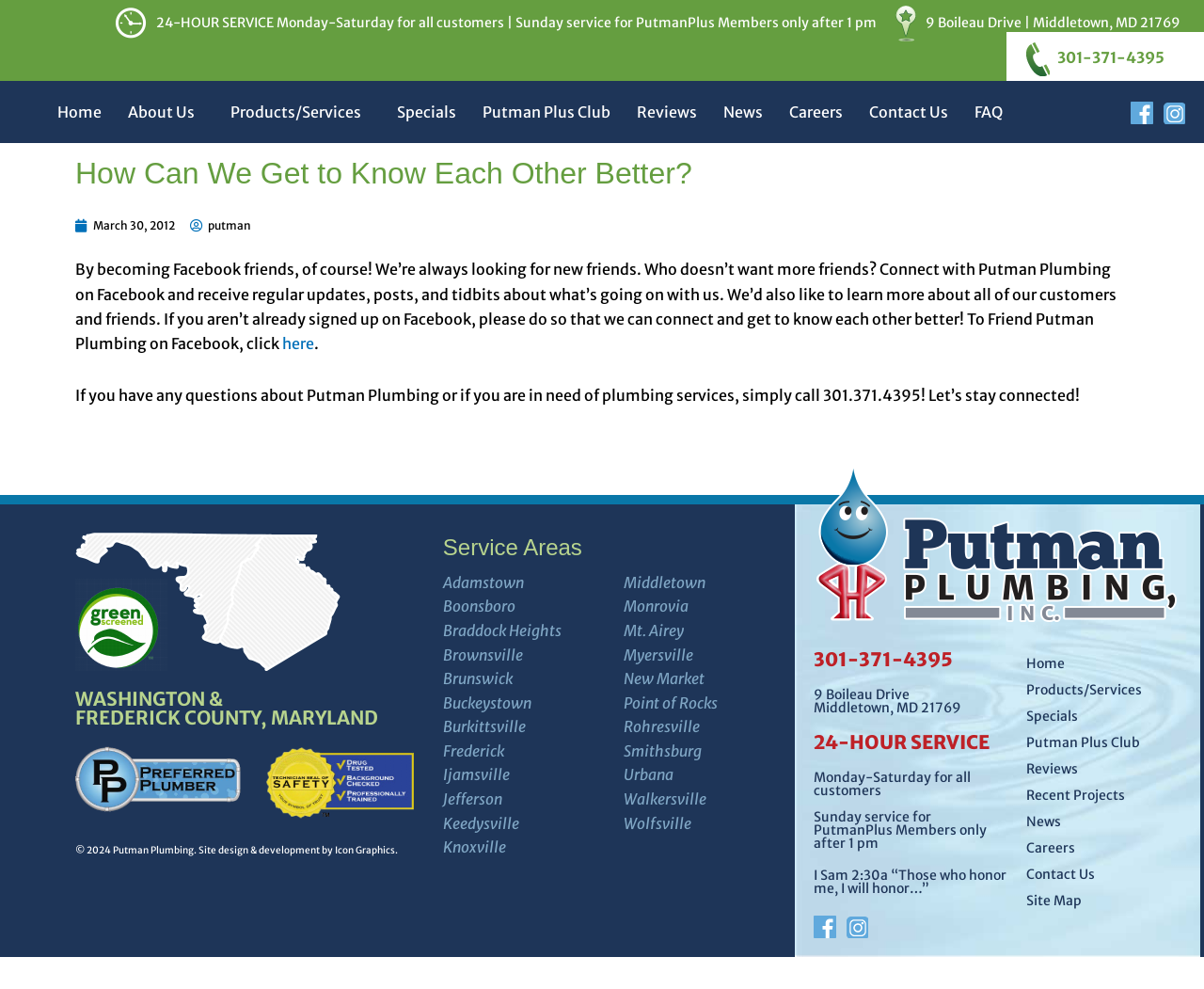What is the service area of Putman Plumbing?
With the help of the image, please provide a detailed response to the question.

I found the service areas by looking at the static text elements on the webpage. There is a list of service areas, including Adamstown, Boonsboro, Braddock Heights, and many others, all located in Maryland.